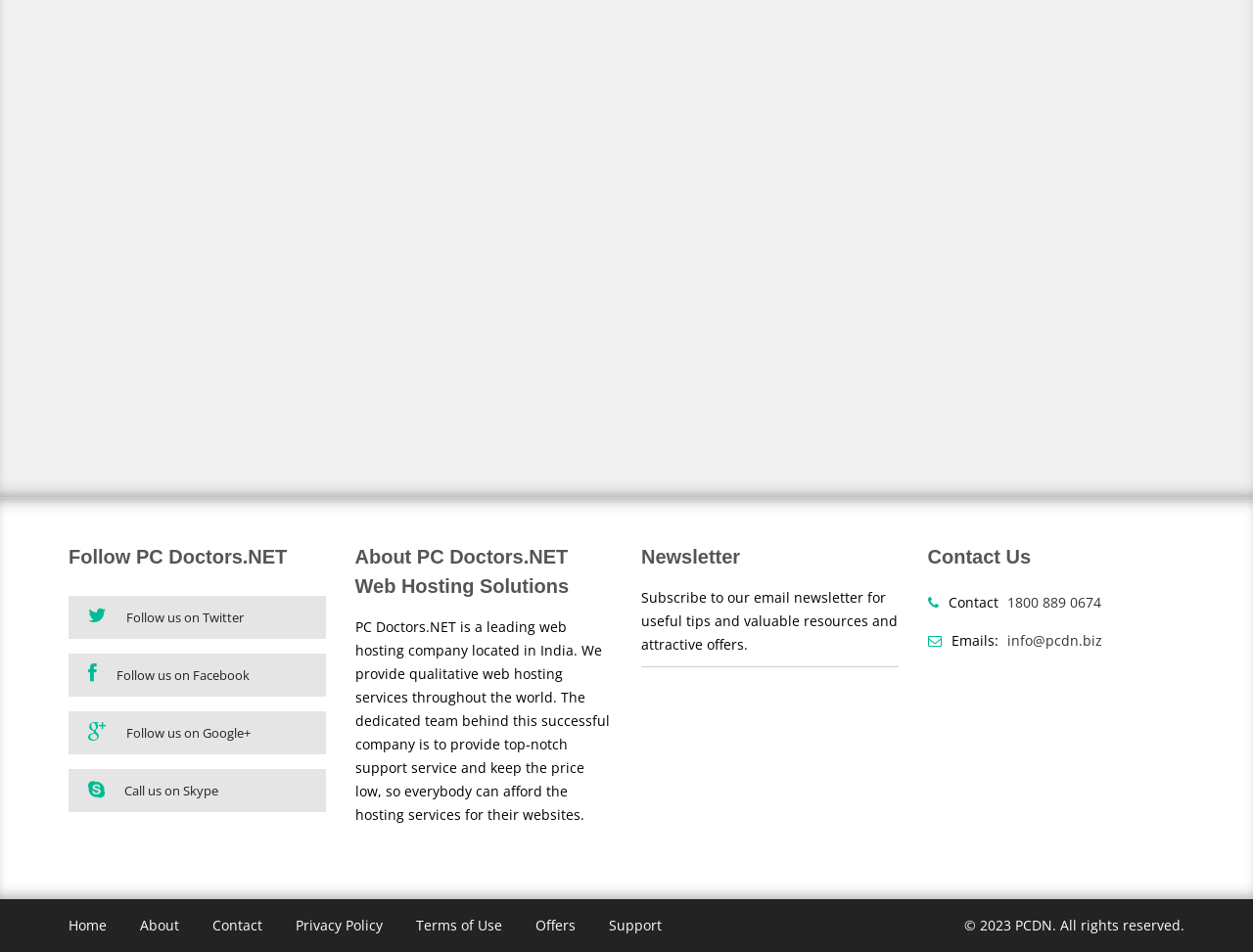How many social media platforms can you follow the company on?
From the screenshot, provide a brief answer in one word or phrase.

4